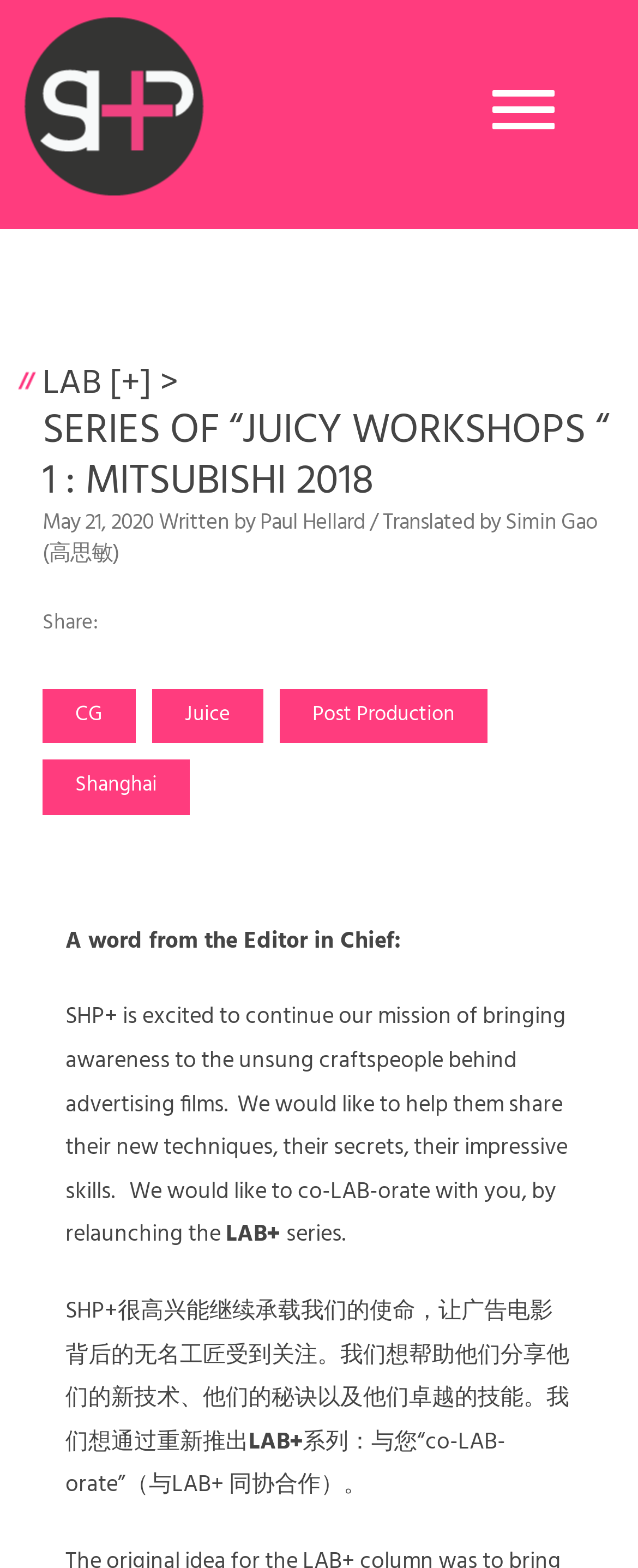What is the language of the second paragraph?
Refer to the image and provide a one-word or short phrase answer.

Chinese